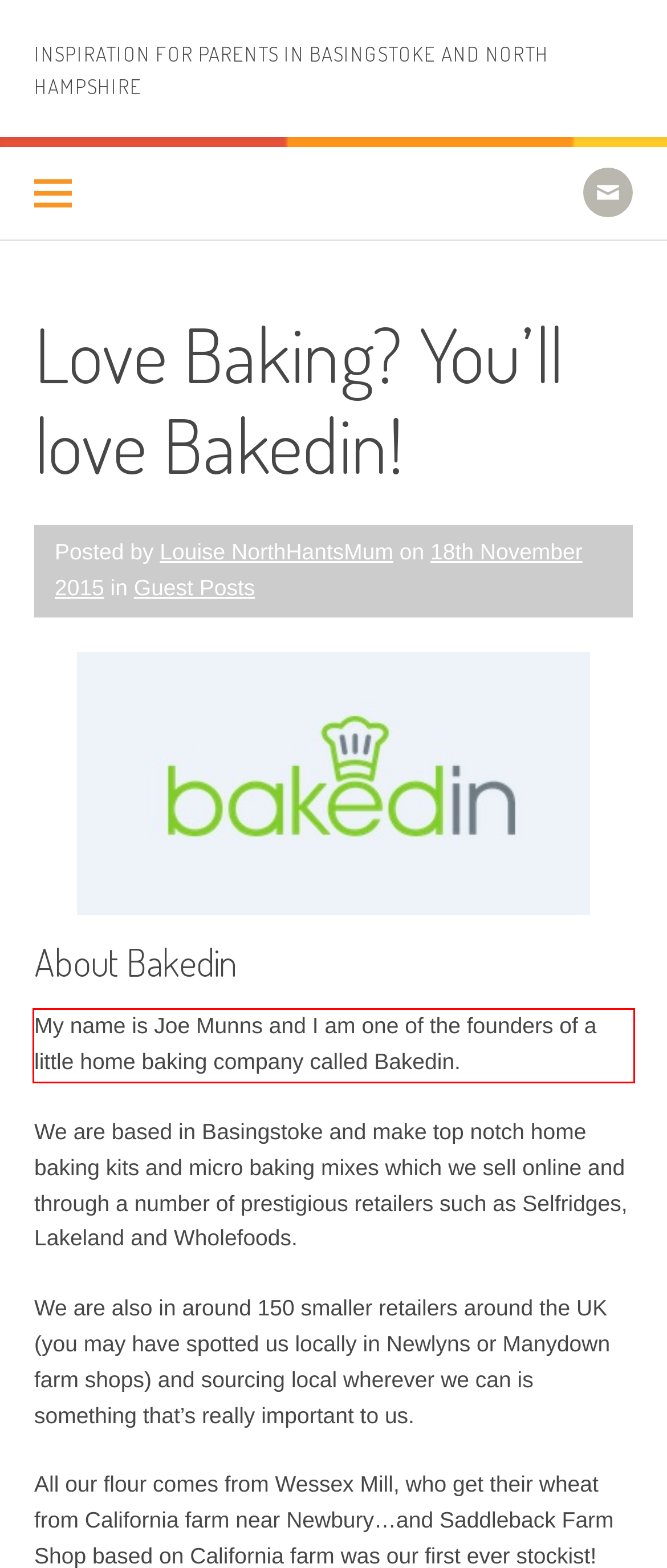Please look at the screenshot provided and find the red bounding box. Extract the text content contained within this bounding box.

My name is Joe Munns and I am one of the founders of a little home baking company called Bakedin.